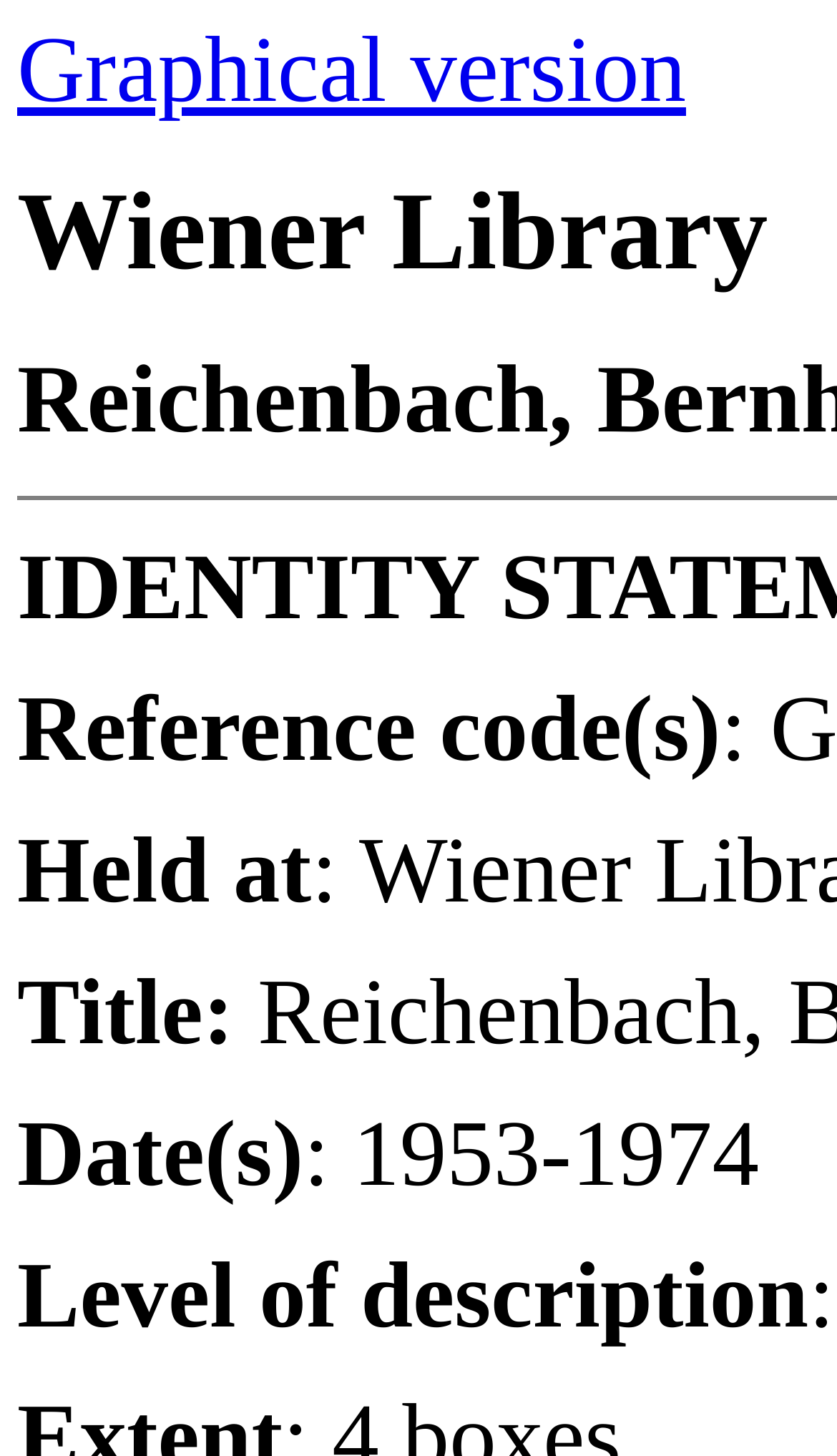Provide a one-word or short-phrase response to the question:
What is the date range of the document?

1953-1974